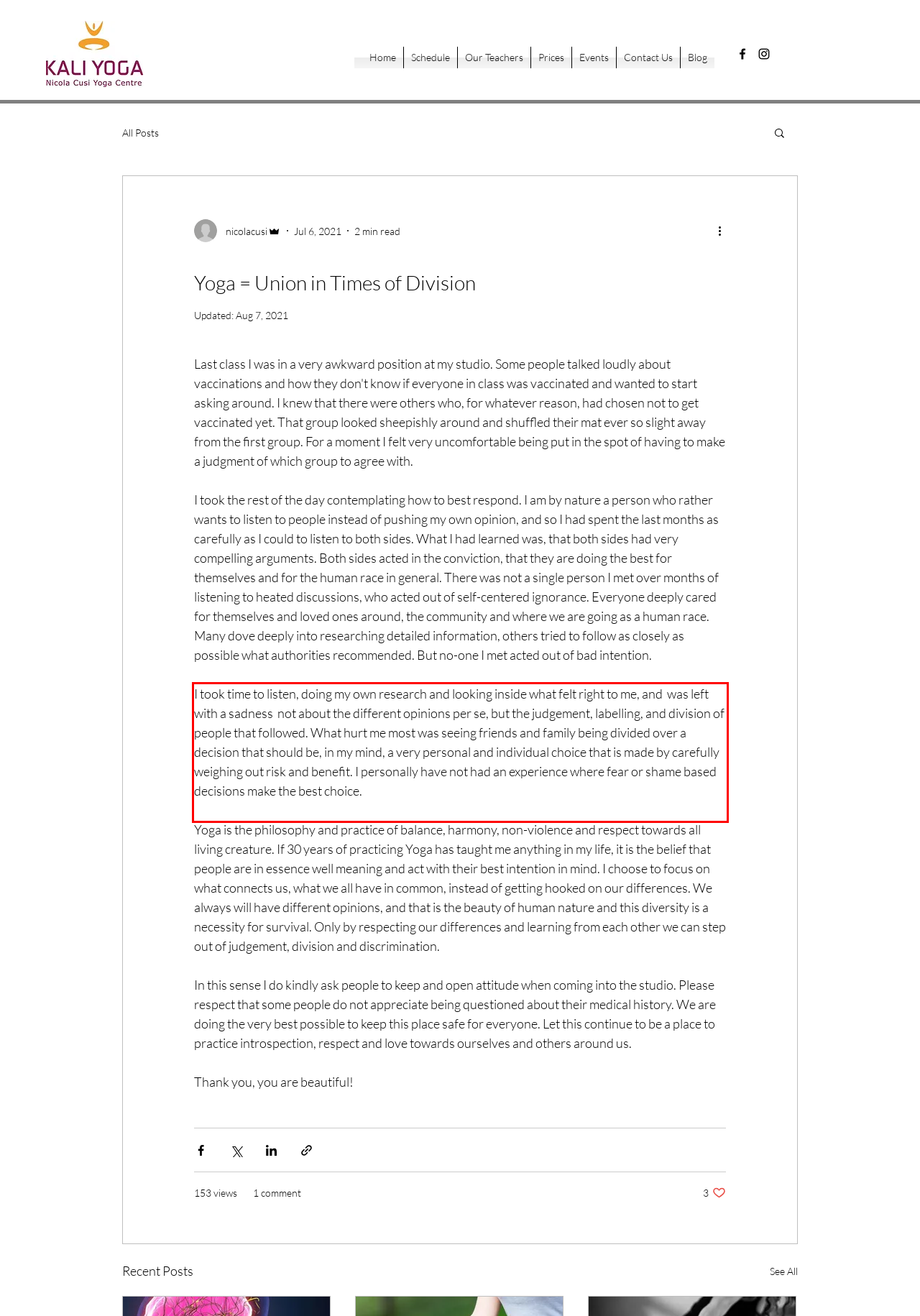Please perform OCR on the text within the red rectangle in the webpage screenshot and return the text content.

I took time to listen, doing my own research and looking inside what felt right to me, and was left with a sadness not about the different opinions per se, but the judgement, labelling, and division of people that followed. What hurt me most was seeing friends and family being divided over a decision that should be, in my mind, a very personal and individual choice that is made by carefully weighing out risk and benefit. I personally have not had an experience where fear or shame based decisions make the best choice.